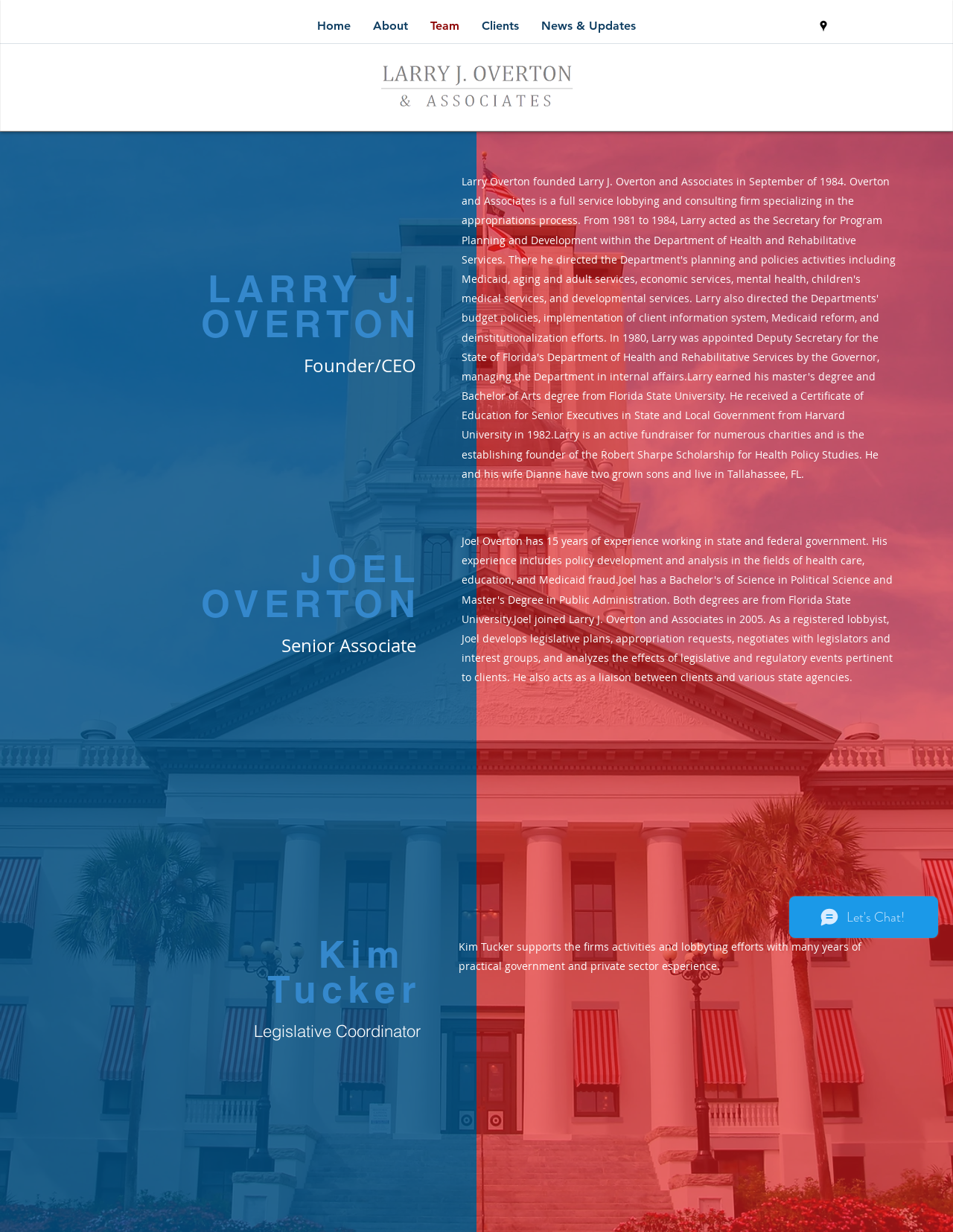Elaborate on the information and visuals displayed on the webpage.

The webpage is about the team members of Larry J. Overton & Associates. At the top left, there is a navigation bar with five links: Home, About, Team, Clients, and News & Updates. To the right of the navigation bar, there is a social bar with a single link to googlePlaces, accompanied by an image. Below the navigation bar, there is a logo, which is a clickable link.

The main content of the page is divided into sections, each dedicated to a team member. The first section is about Larry J. Overton, the Founder/CEO, with his name in a large heading. Below his name, there is no additional information.

The next section is about Joel Overton, a Senior Associate, with his name and title in separate headings. Again, there is no additional information about him.

The third section is about Kim Tucker, the Legislative Coordinator. Her name and title are in a single heading, followed by a paragraph of text that describes her role and experience in supporting the firm's activities and lobbying efforts.

At the bottom right of the page, there is a Wix Chat iframe.